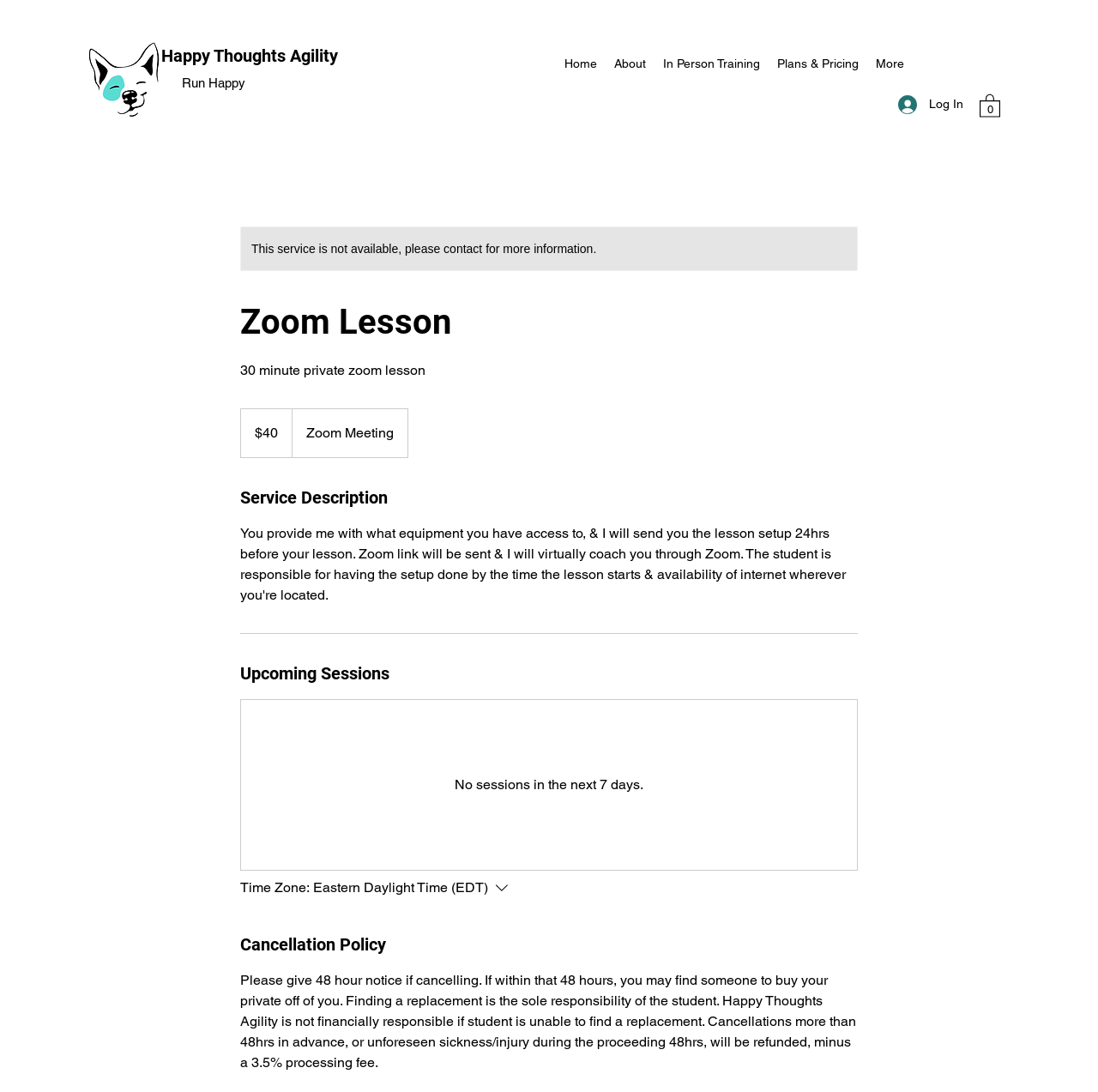Describe all the key features and sections of the webpage thoroughly.

The webpage appears to be a service page for a Zoom lesson offered by Happy Thoughts Agility. At the top left corner, there is a logo image of Happy Thoughts Agility, accompanied by a link to the website's homepage. Next to the logo, there is a navigation menu with links to different sections of the website, including Home, About, In Person Training, Plans & Pricing, and More.

On the top right corner, there are two buttons: Log In and Cart with 0 items. The Log In button has an image icon next to it. Below these buttons, there is a section with a heading "Zoom Lesson" that describes the service. The service is a 30-minute private Zoom lesson priced at $40 US dollars. There is also a mention of a Zoom Meeting.

Below the service description, there is a section with a heading "Service Description" that provides more information about the service. This section is separated from the previous one by a horizontal separator line. Further down, there is a section with a heading "Upcoming Sessions" that indicates there are no sessions in the next 7 days.

On the bottom left corner, there is a button to select a time zone, which is set to Eastern Daylight Time (EDT) by default. Next to this button, there is a section with a heading "Cancellation Policy" that outlines the rules for cancelling a lesson, including the requirement to give 48-hour notice and the refund policy.